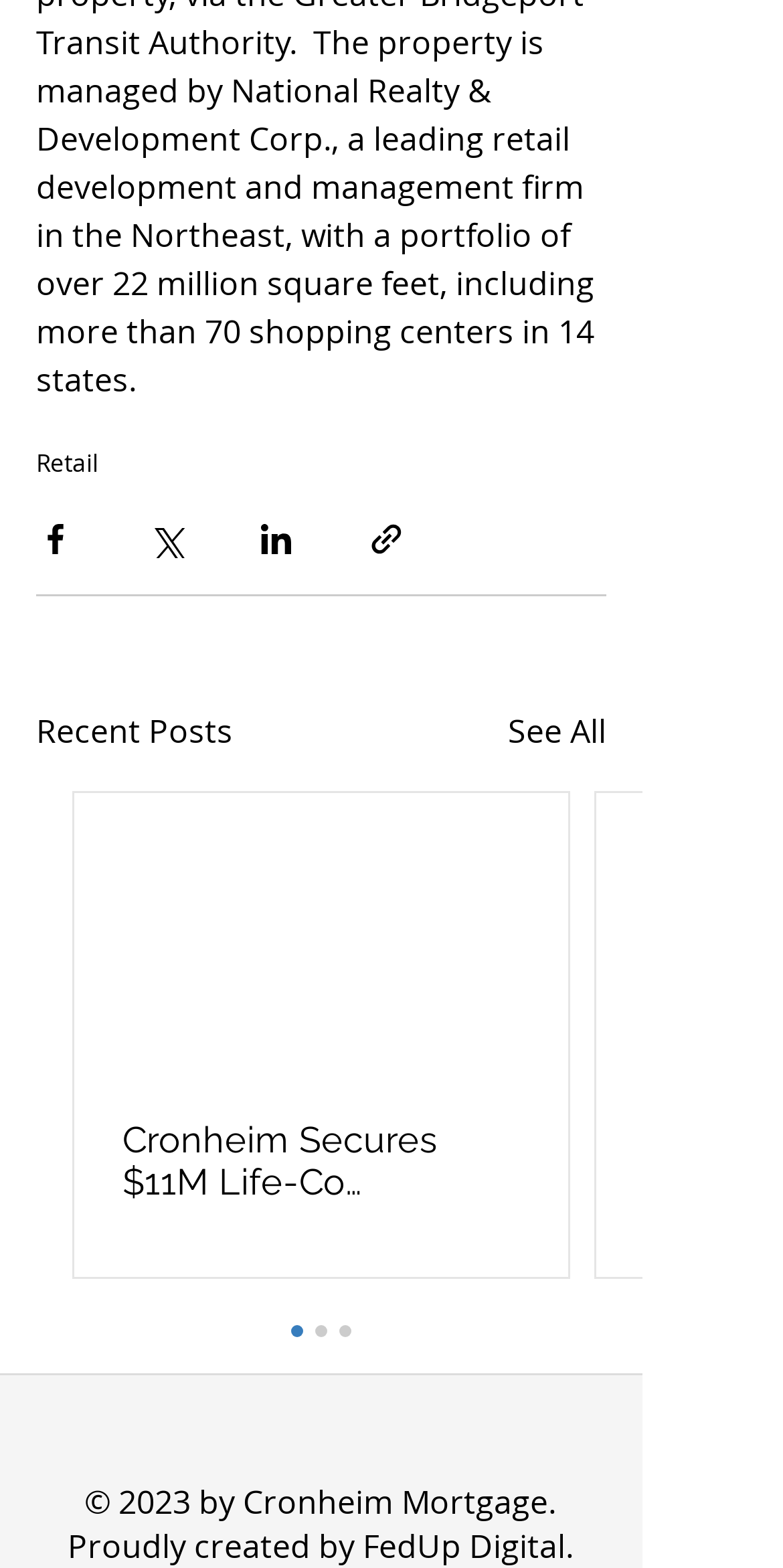What is the title of the first article in the recent posts section?
Give a one-word or short phrase answer based on the image.

Cronheim Secures $11M Life-Co Financing for Walmart-Anchored Retail Center in Cinnaminson, NJ